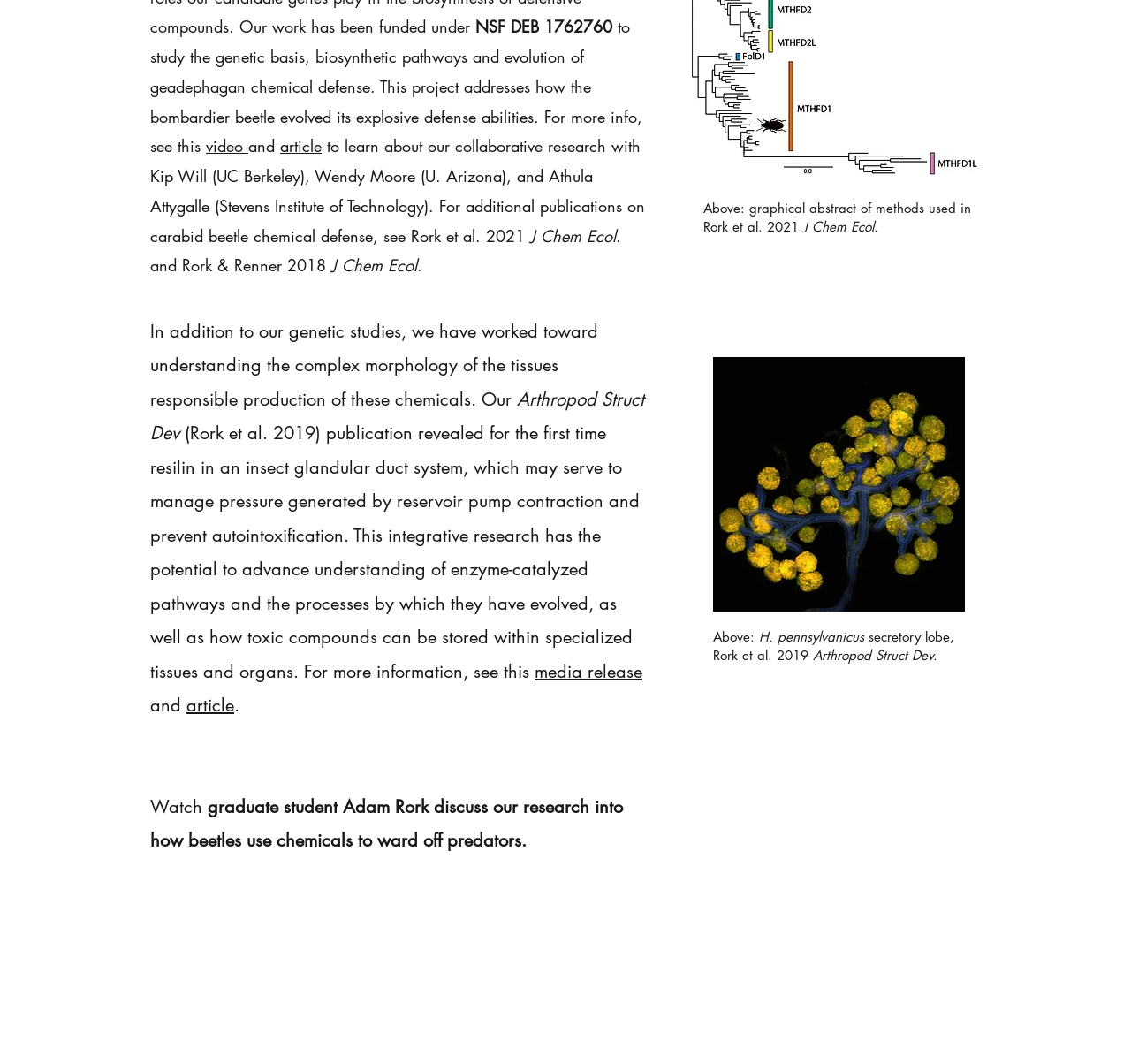Answer with a single word or phrase: 
What is the topic of the video?

Beetle research